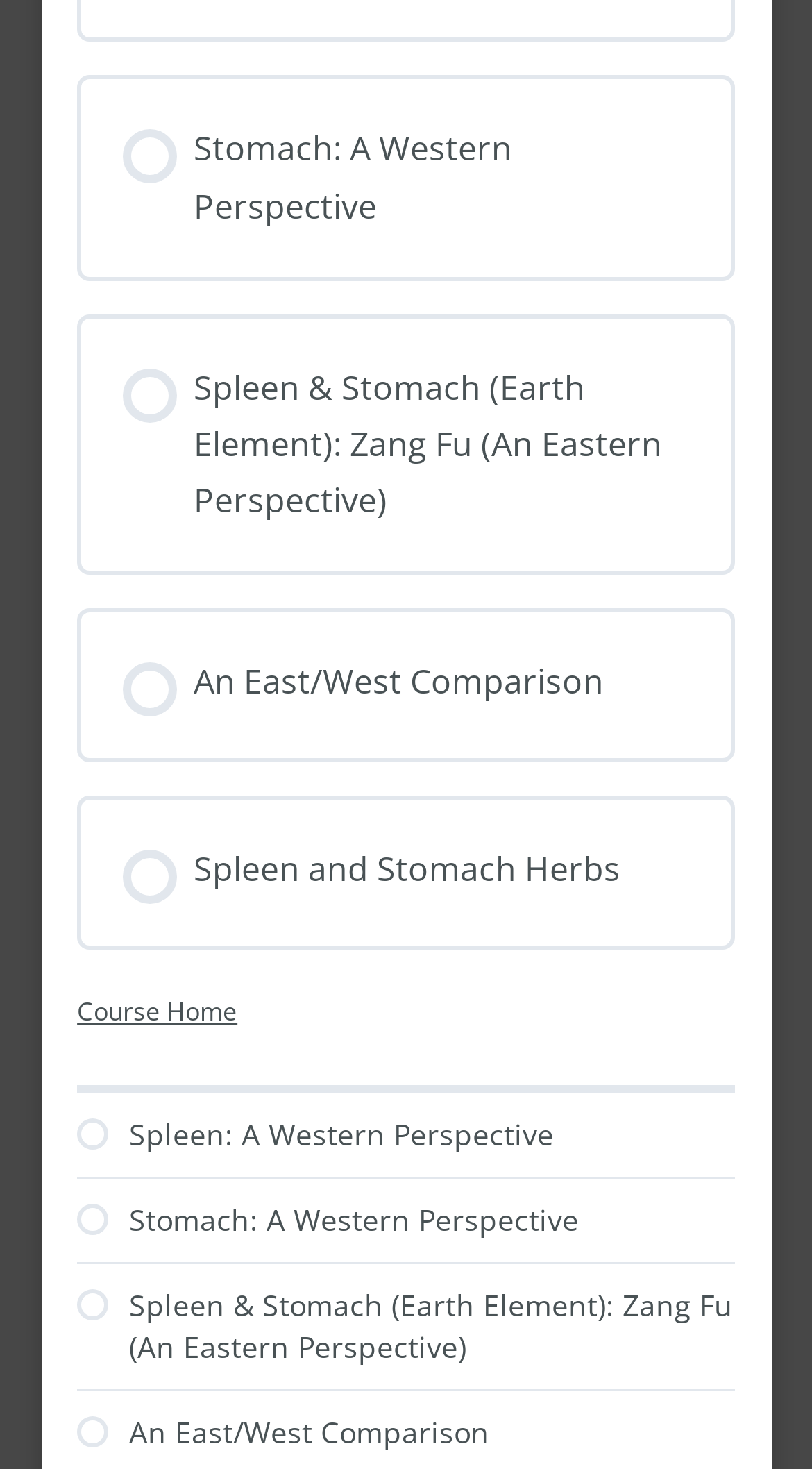Using the description "An East/West Comparison", predict the bounding box of the relevant HTML element.

[0.095, 0.961, 0.905, 0.989]